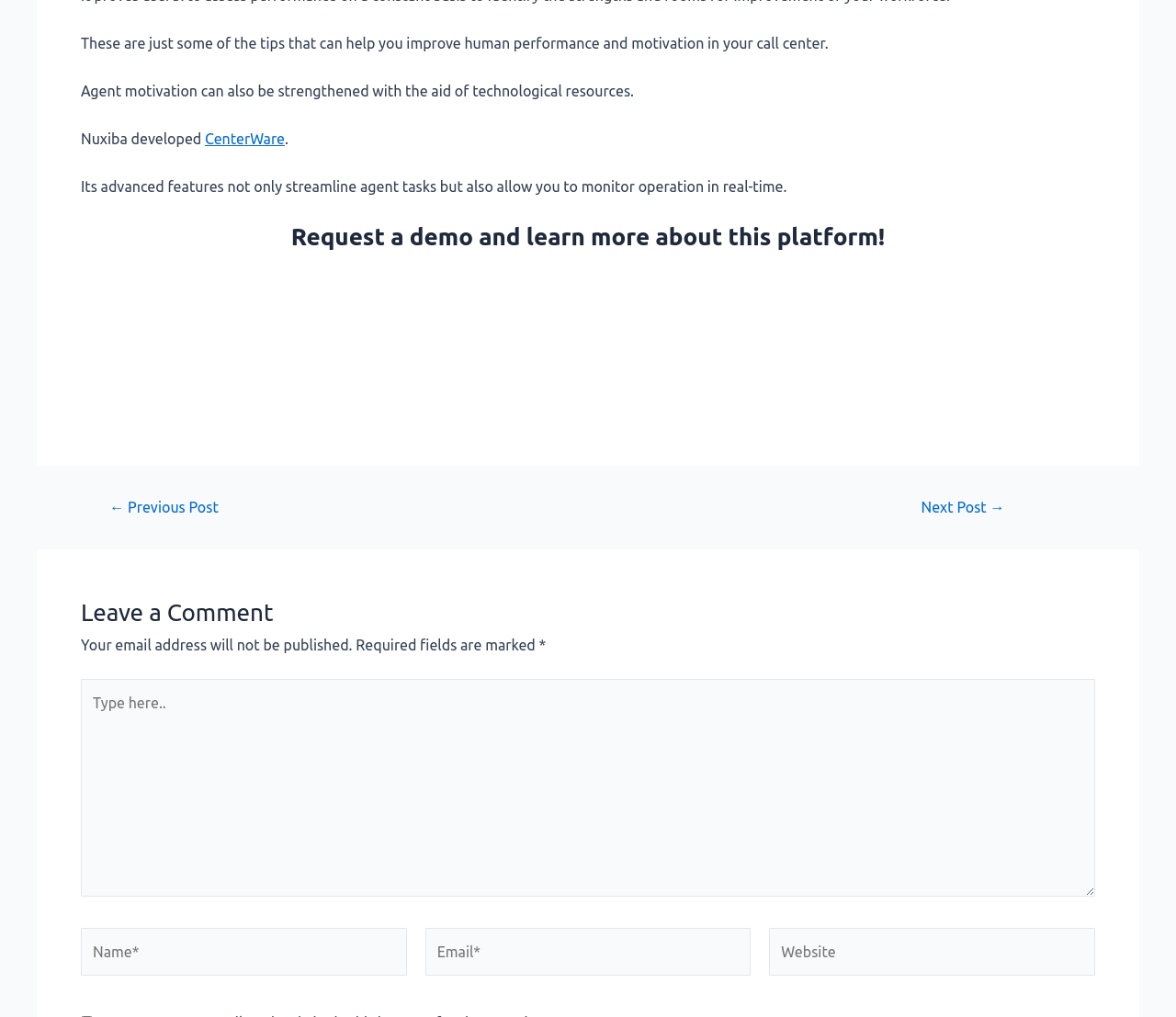Provide a brief response using a word or short phrase to this question:
How many fields are required in the comment form?

Three